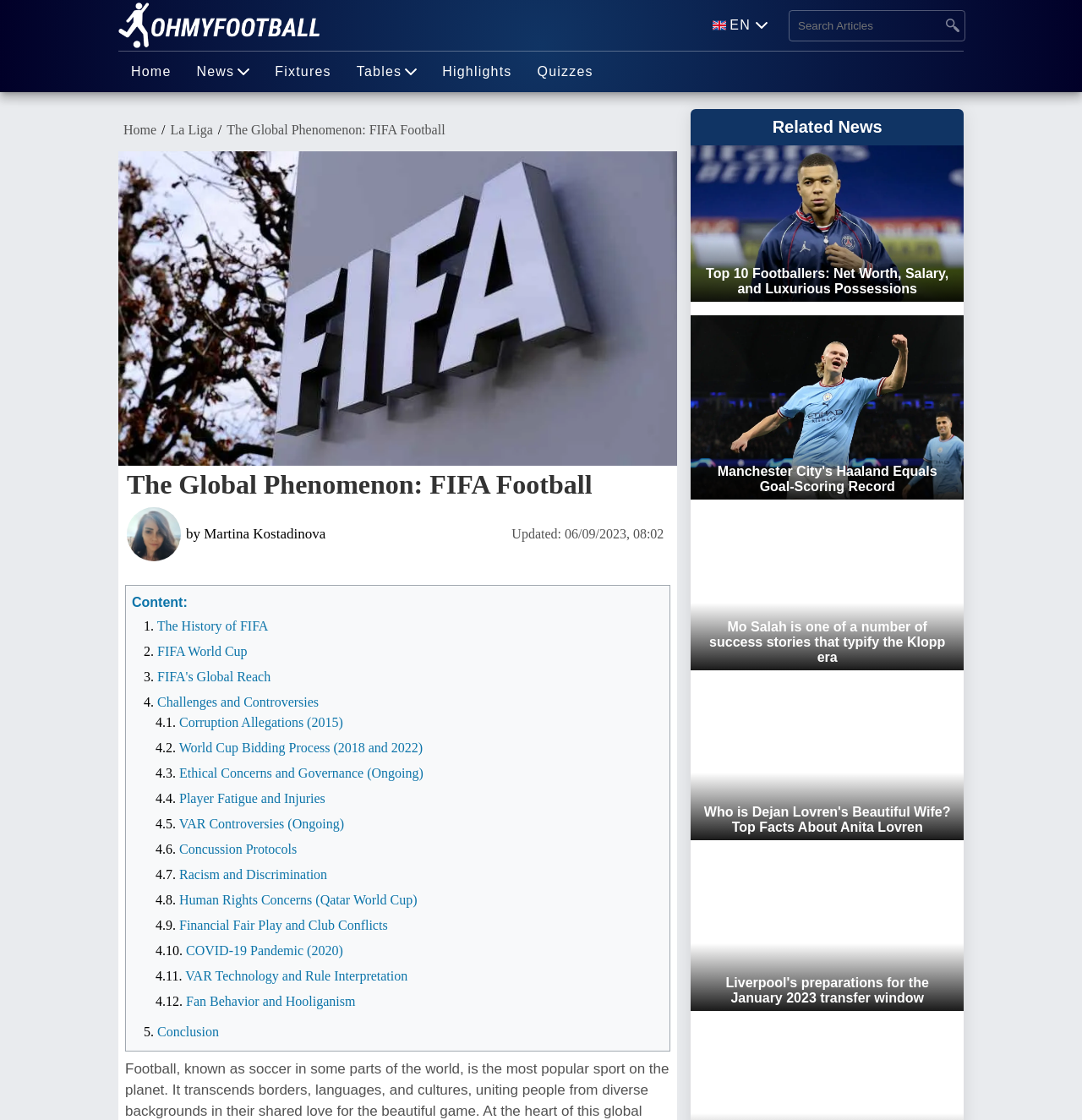Carefully examine the image and provide an in-depth answer to the question: What language is the website currently set to?

The language selection button is located at the top right corner of the webpage, and it currently displays the text 'English EN', indicating that the website is set to English.